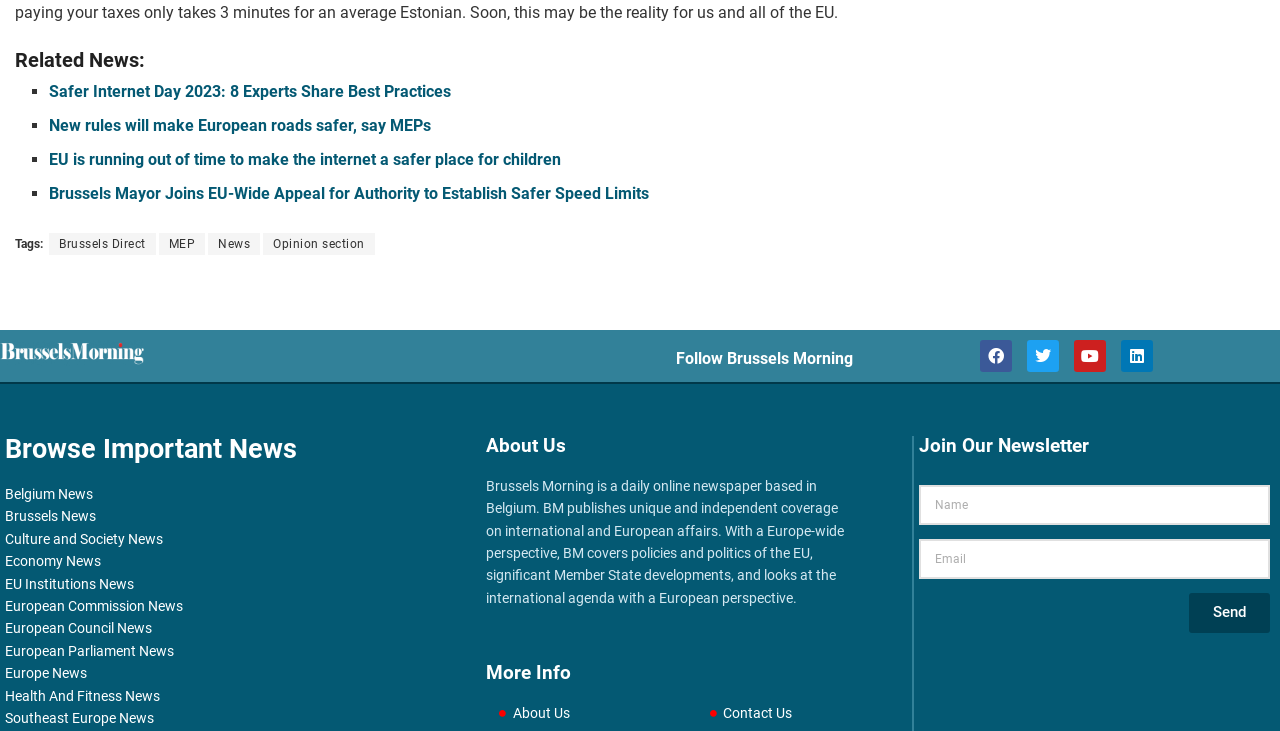Please mark the bounding box coordinates of the area that should be clicked to carry out the instruction: "Follow Brussels Morning on social media".

[0.766, 0.465, 0.791, 0.509]